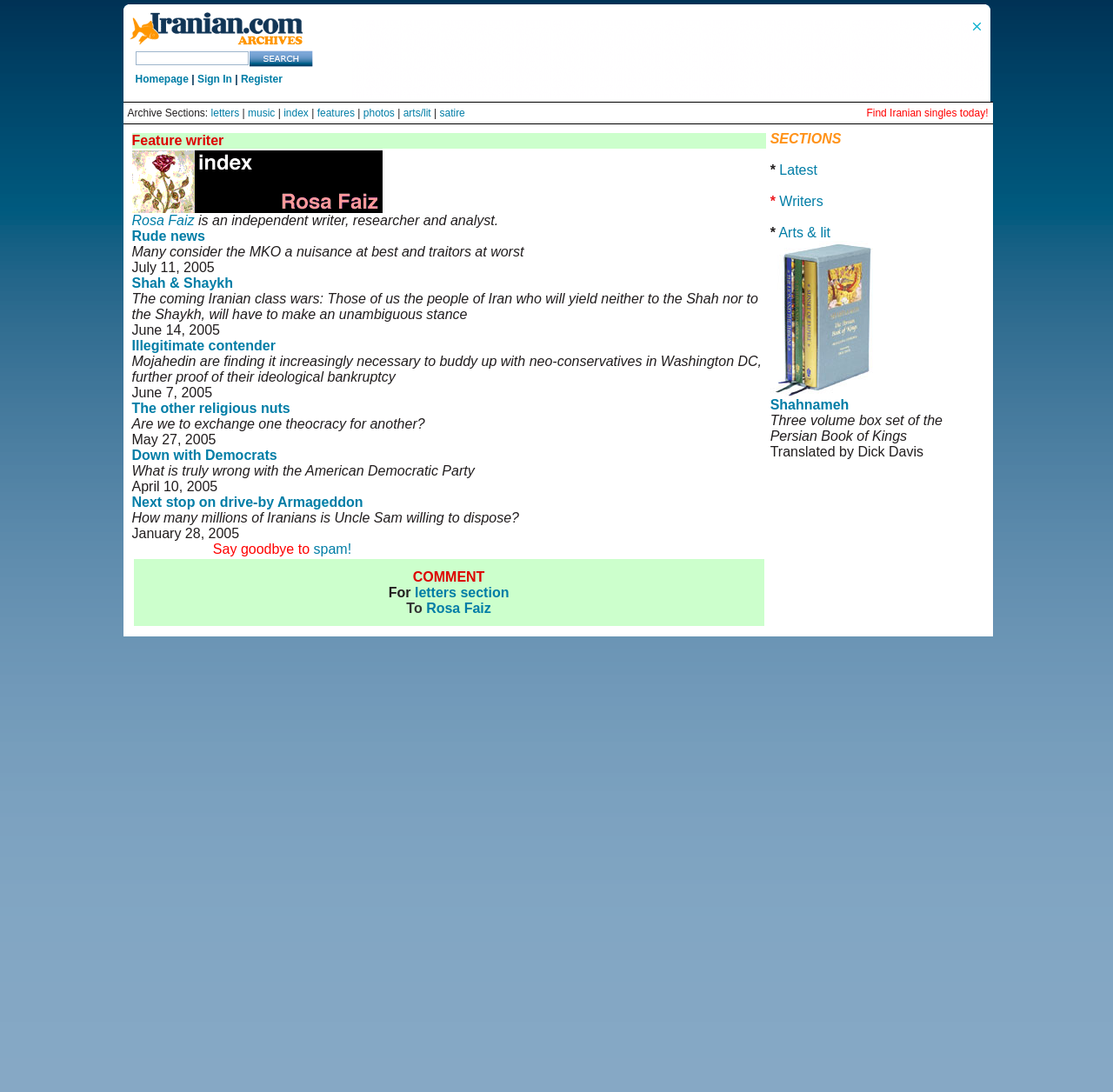Locate the bounding box of the UI element based on this description: "name="q"". Provide four float numbers between 0 and 1 as [left, top, right, bottom].

[0.121, 0.047, 0.223, 0.06]